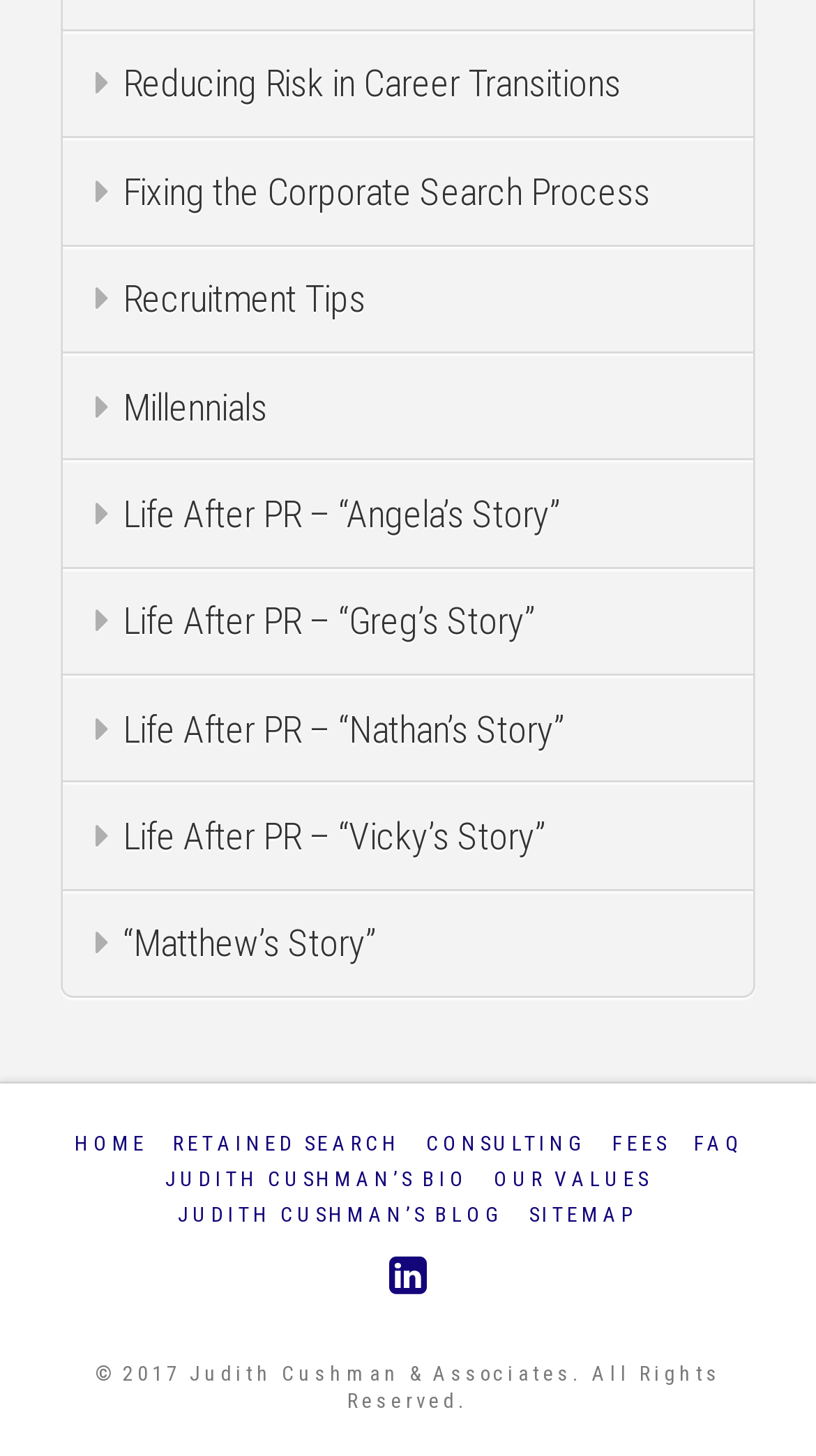Locate the bounding box coordinates of the element to click to perform the following action: 'read about retained search'. The coordinates should be given as four float values between 0 and 1, in the form of [left, top, right, bottom].

[0.212, 0.773, 0.491, 0.798]